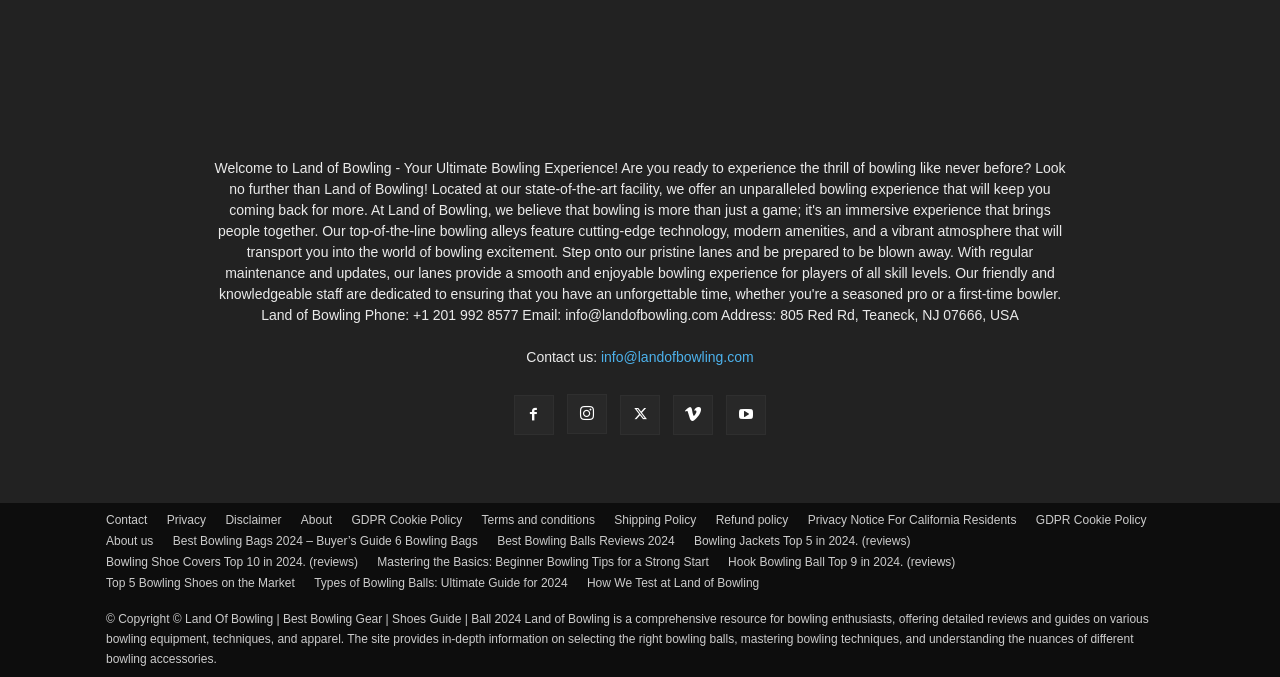Point out the bounding box coordinates of the section to click in order to follow this instruction: "Click the 'About' link".

[0.235, 0.754, 0.259, 0.781]